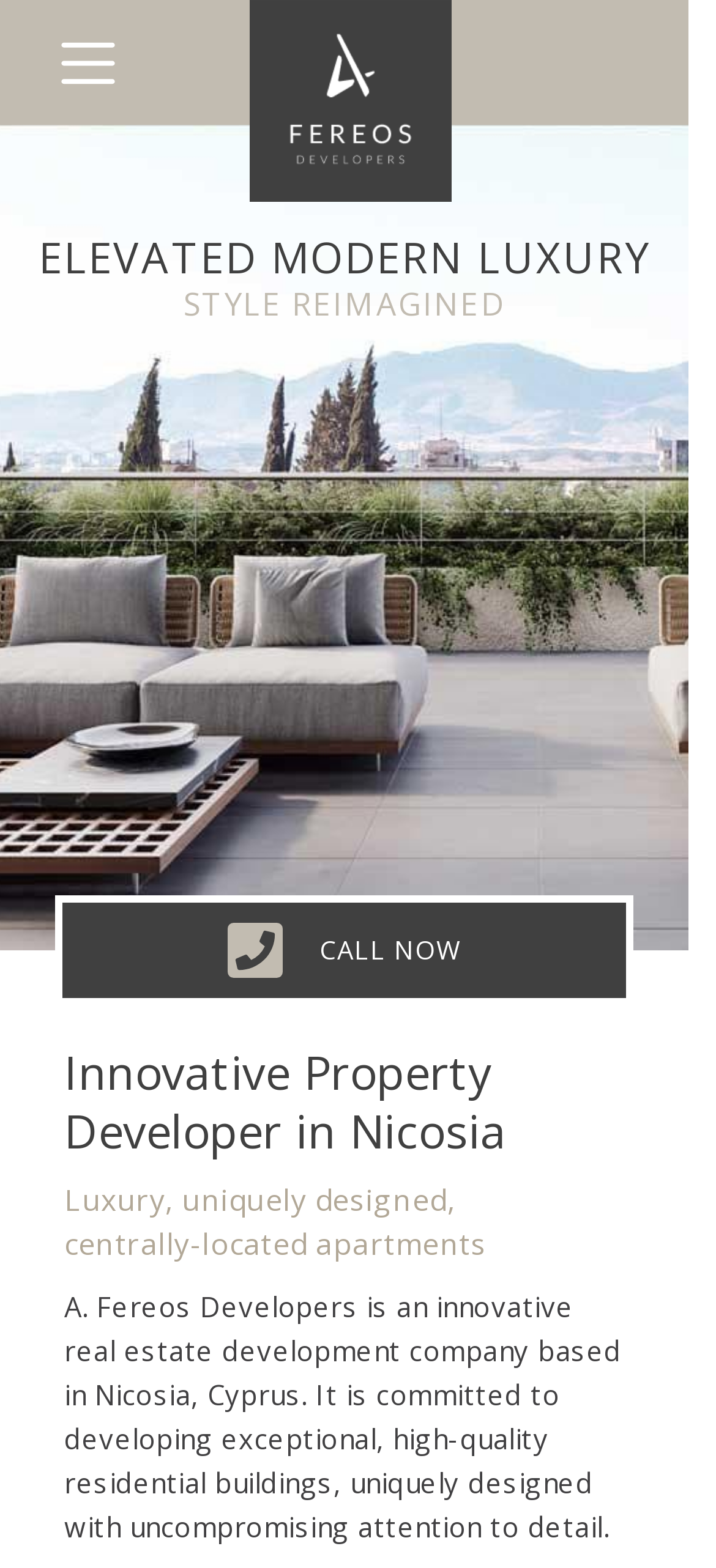Find the UI element described as: "call now" and predict its bounding box coordinates. Ensure the coordinates are four float numbers between 0 and 1, [left, top, right, bottom].

[0.077, 0.571, 0.885, 0.641]